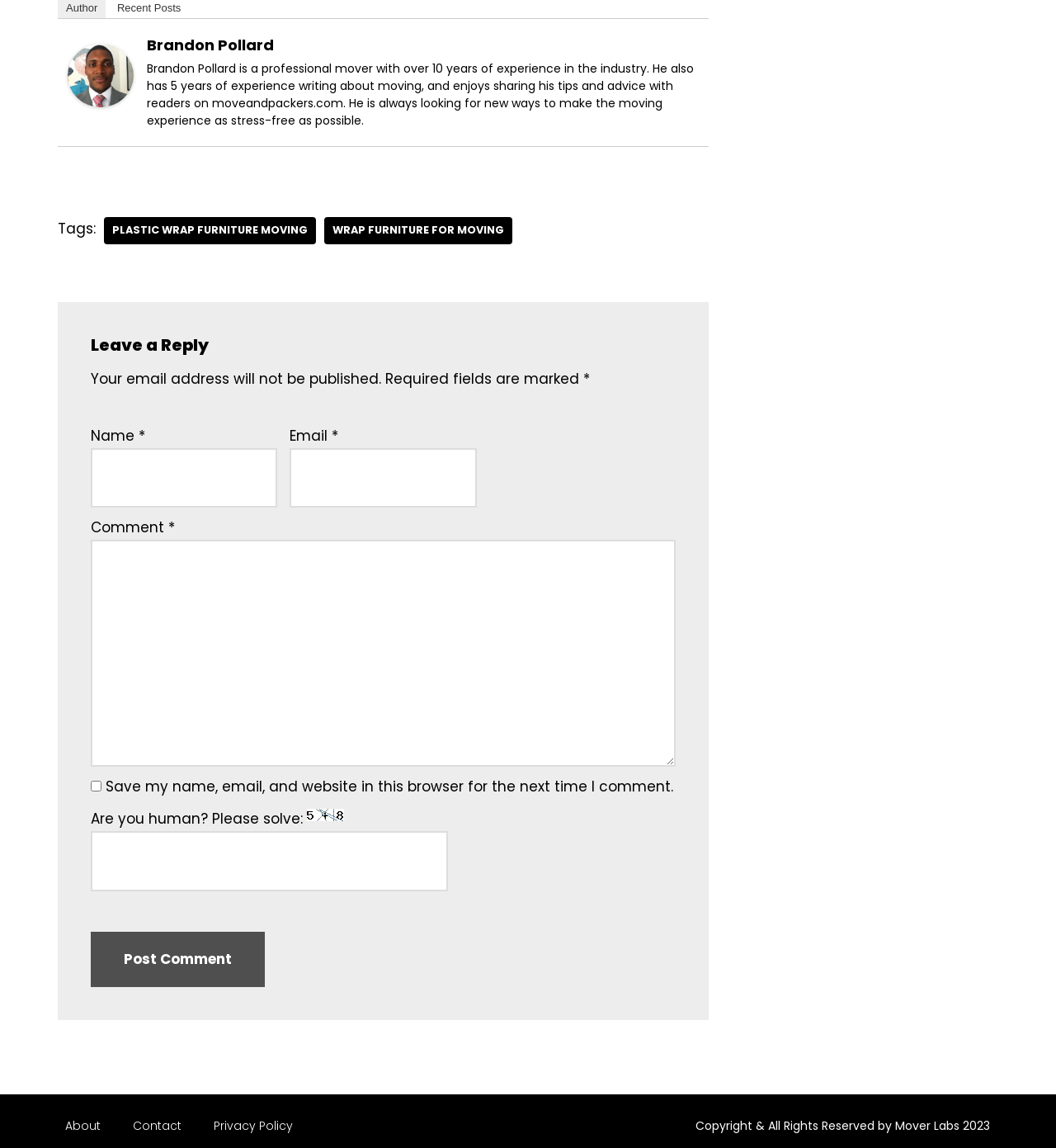What is the author's profession?
Please describe in detail the information shown in the image to answer the question.

The author's profession can be inferred from the text 'Brandon Pollard is a professional mover with over 10 years of experience in the industry.' which is present on the webpage.